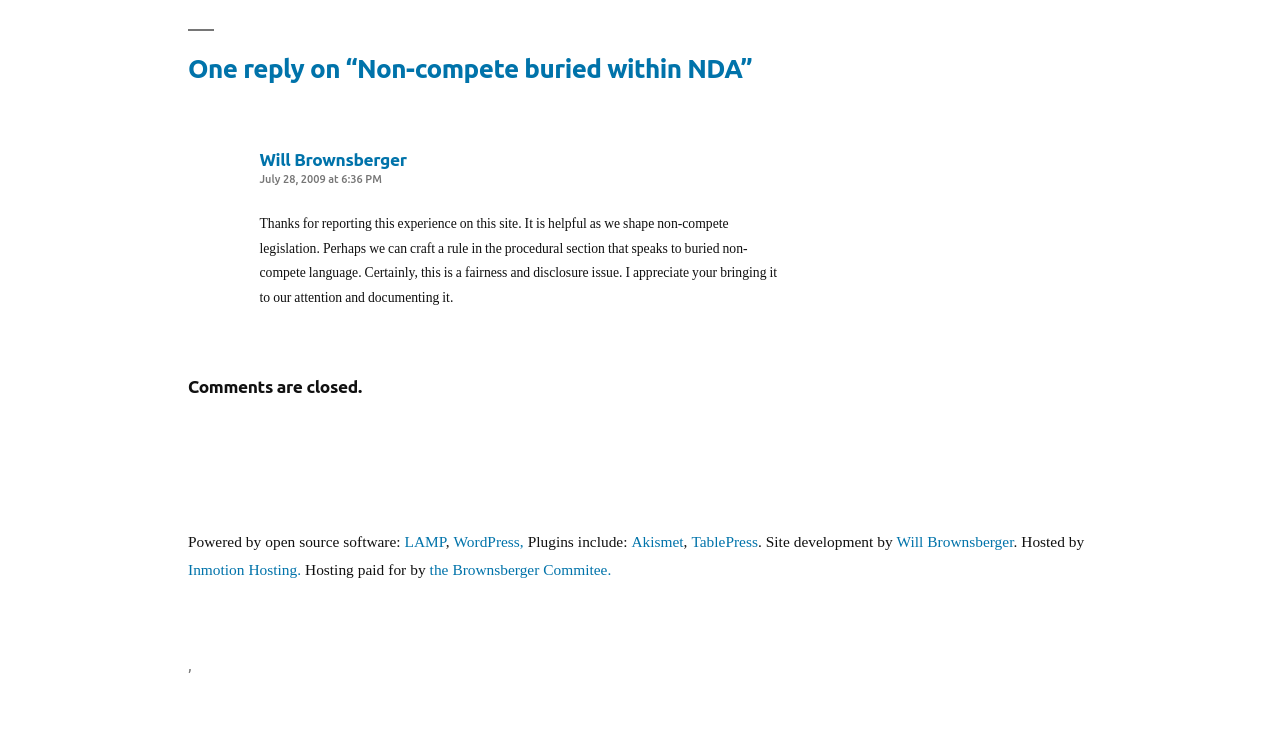Please determine the bounding box coordinates of the element's region to click for the following instruction: "Read more about Akismet".

[0.493, 0.716, 0.534, 0.742]